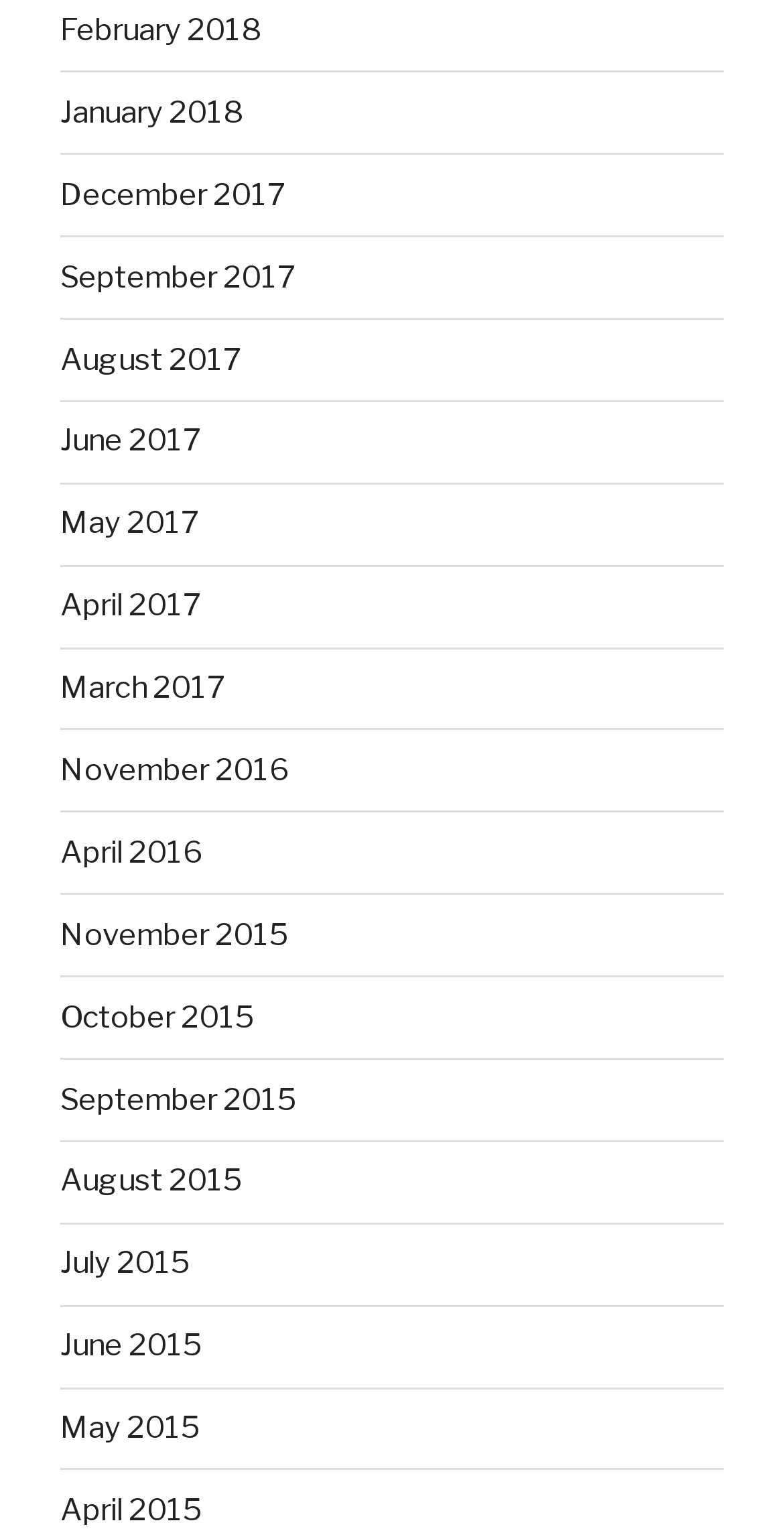Can you provide the bounding box coordinates for the element that should be clicked to implement the instruction: "view April 2015"?

[0.077, 0.973, 0.259, 0.997]